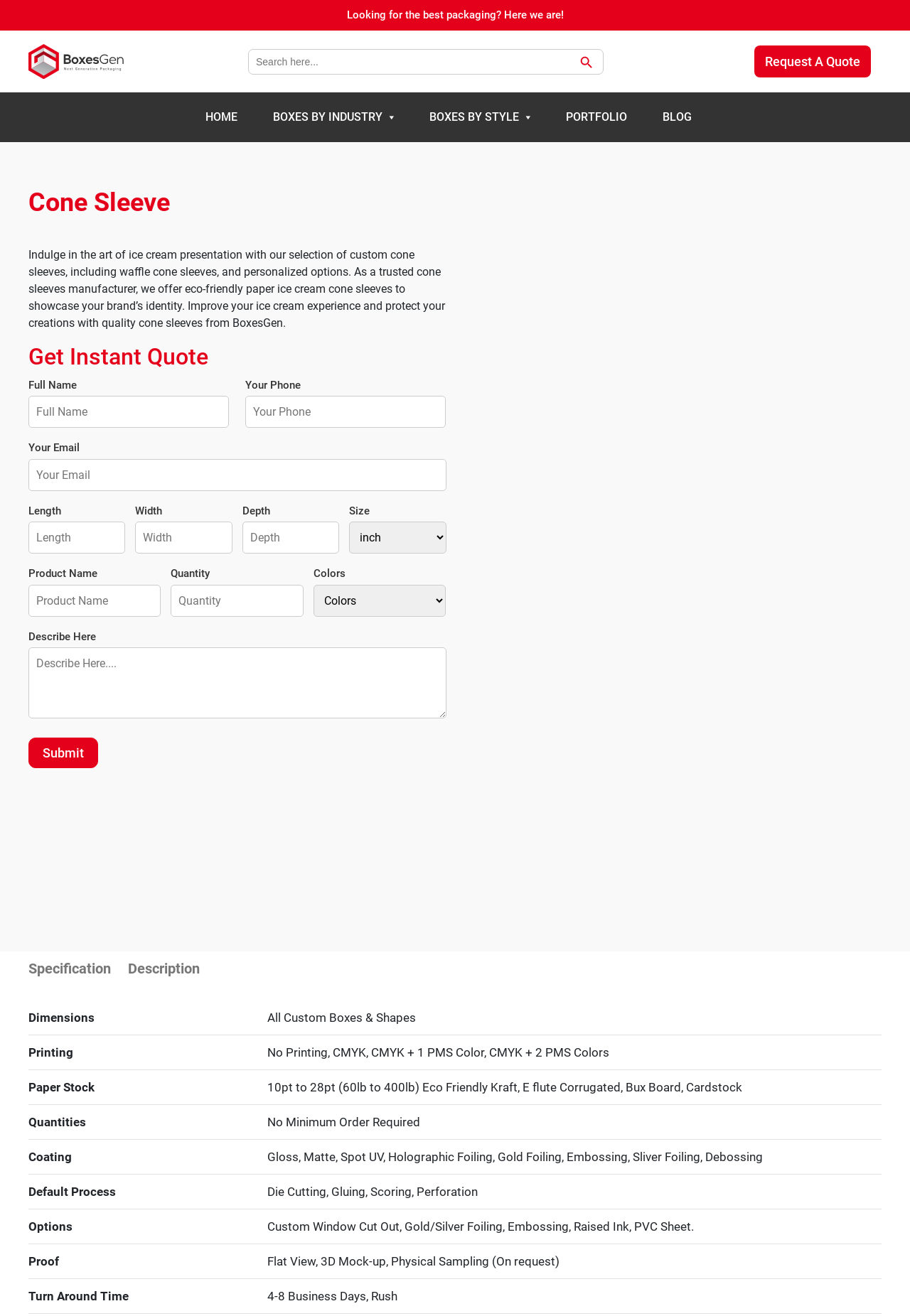Give a concise answer of one word or phrase to the question: 
What is the purpose of the 'Get Instant Quote' form?

To request a quote